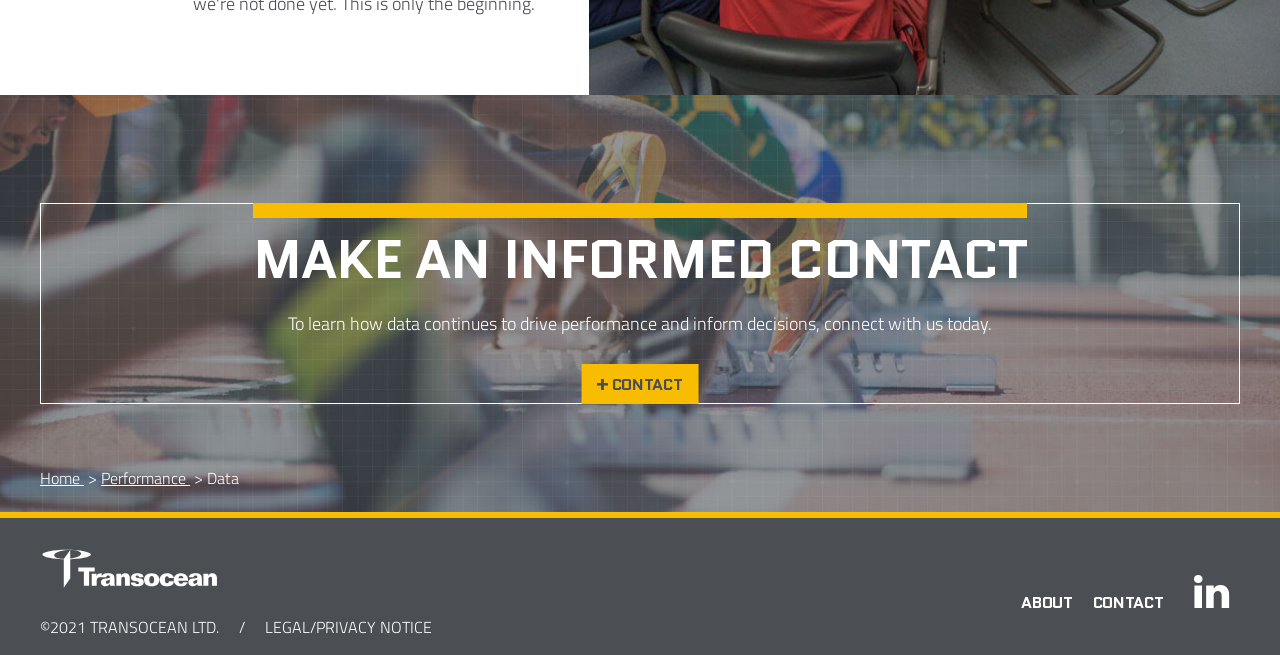Respond to the question below with a concise word or phrase:
What are the navigation menu items?

Home, Performance, Data